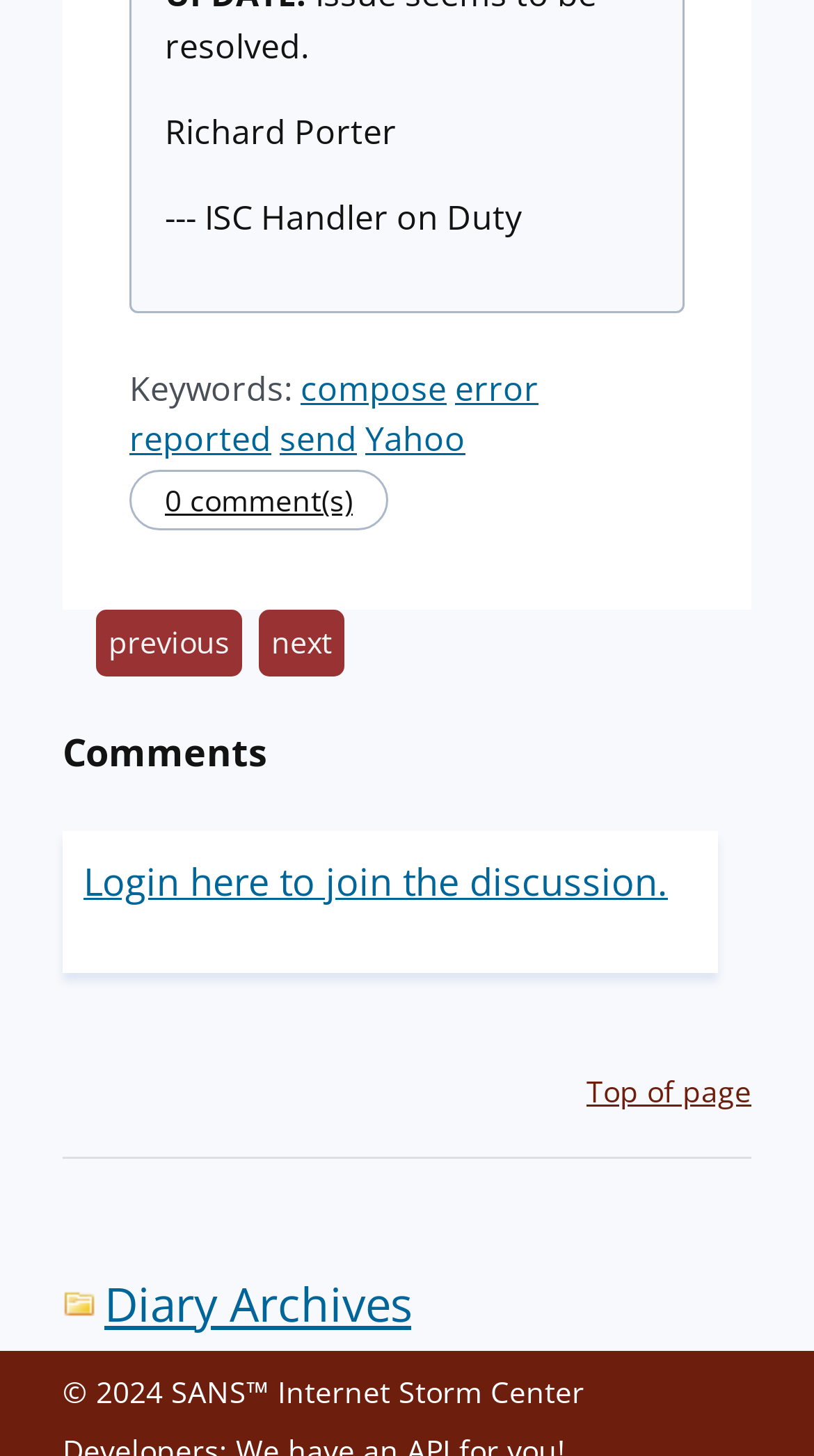Please determine the bounding box coordinates of the section I need to click to accomplish this instruction: "Click on compose".

[0.369, 0.251, 0.549, 0.283]